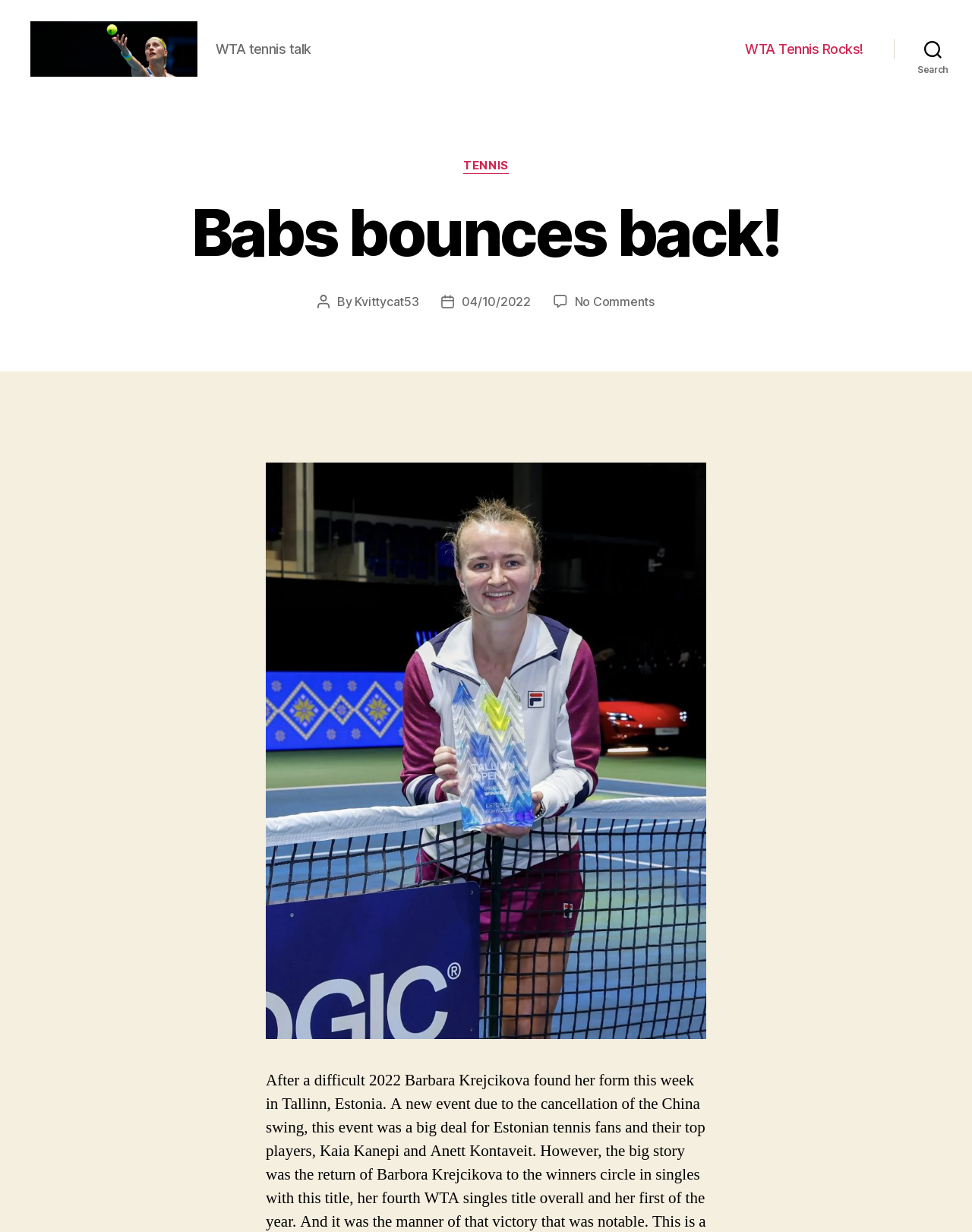Give a succinct answer to this question in a single word or phrase: 
What is the name of the website?

WTA Tennis Rocks!